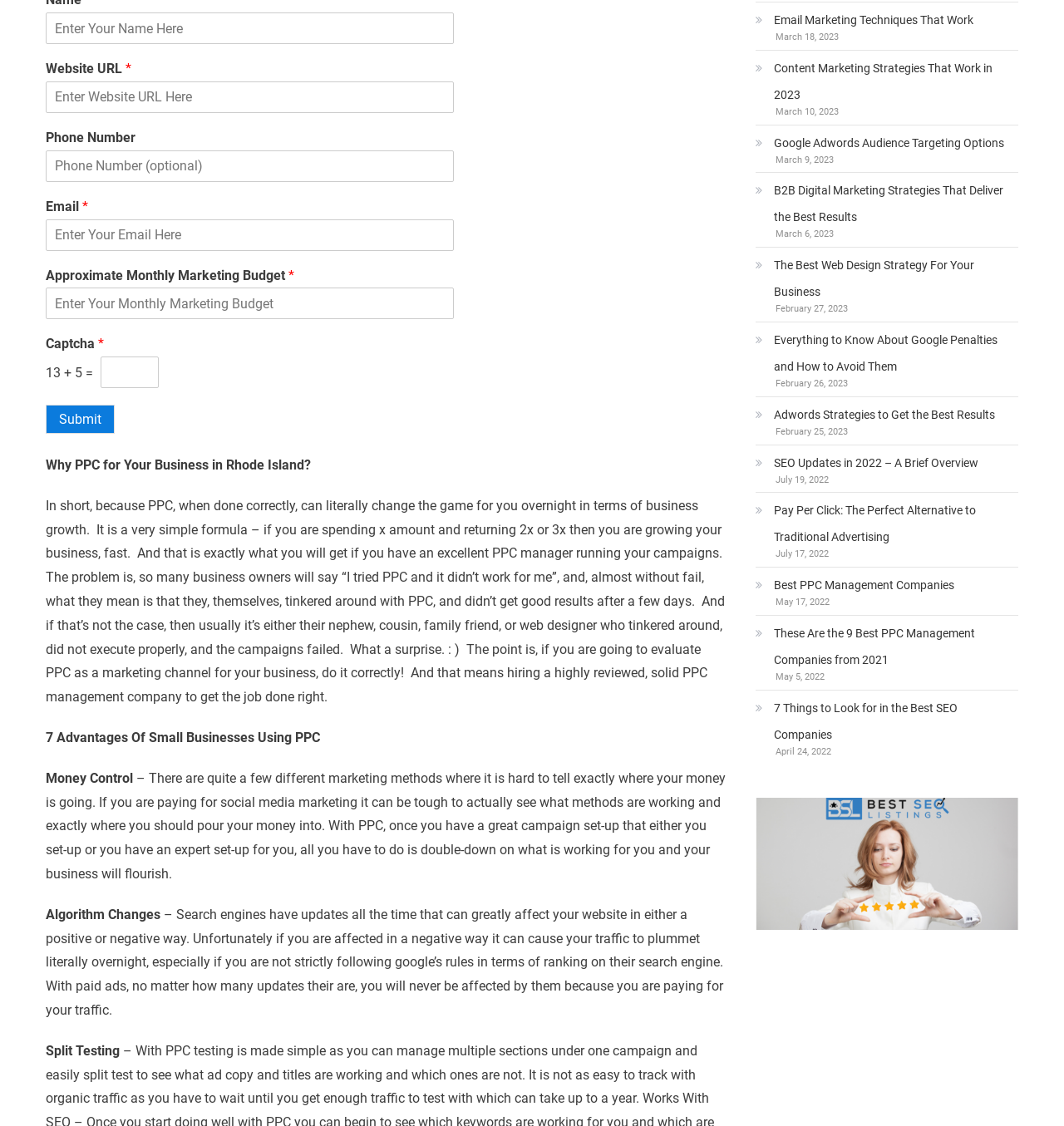Identify the bounding box of the UI component described as: "Best PPC Management Companies".

[0.71, 0.508, 0.897, 0.531]